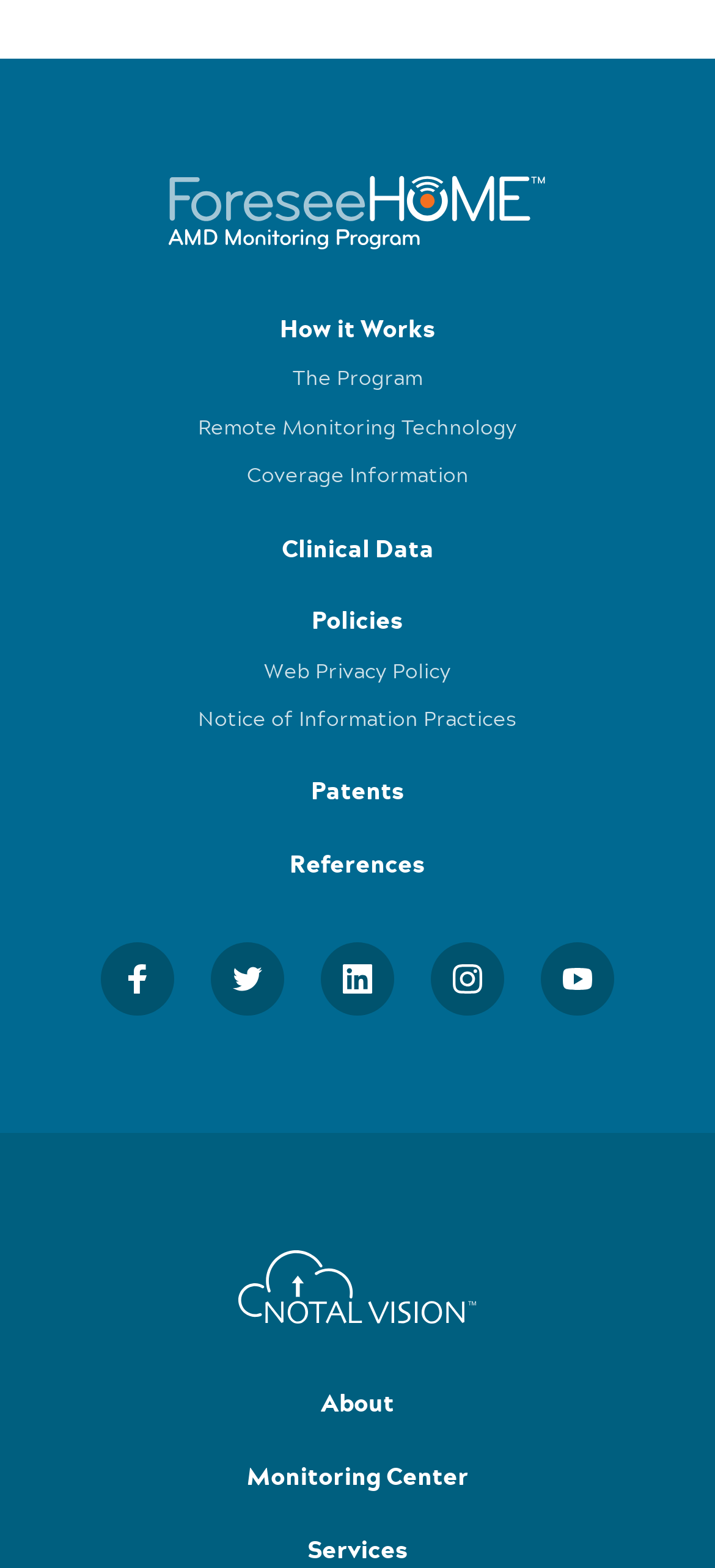Please identify the bounding box coordinates of the clickable area that will fulfill the following instruction: "View Clinical Data". The coordinates should be in the format of four float numbers between 0 and 1, i.e., [left, top, right, bottom].

[0.082, 0.346, 0.918, 0.355]